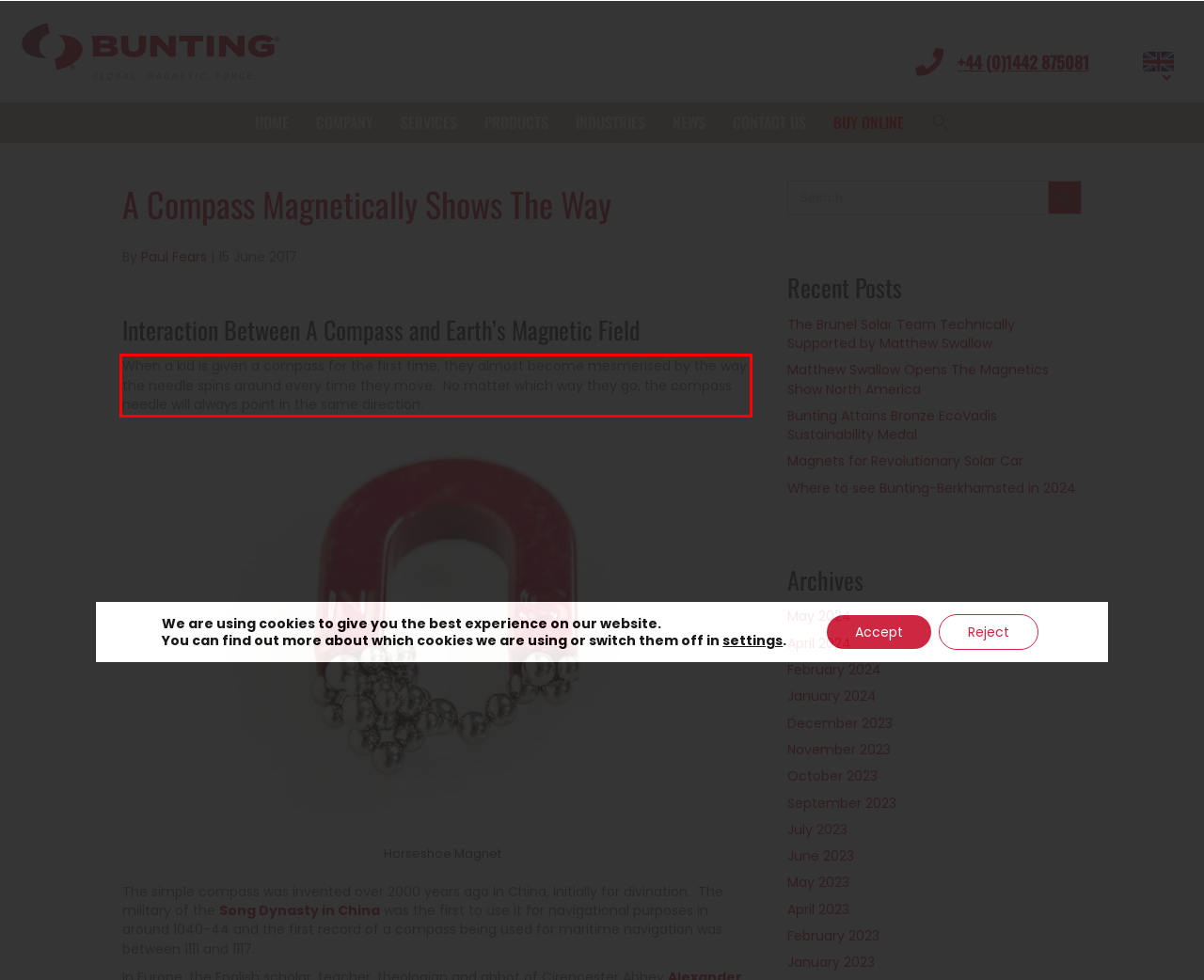Analyze the screenshot of a webpage where a red rectangle is bounding a UI element. Extract and generate the text content within this red bounding box.

When a kid is given a compass for the first time, they almost become mesmerised by the way the needle spins around every time they move. No matter which way they go, the compass needle will always point in the same direction.